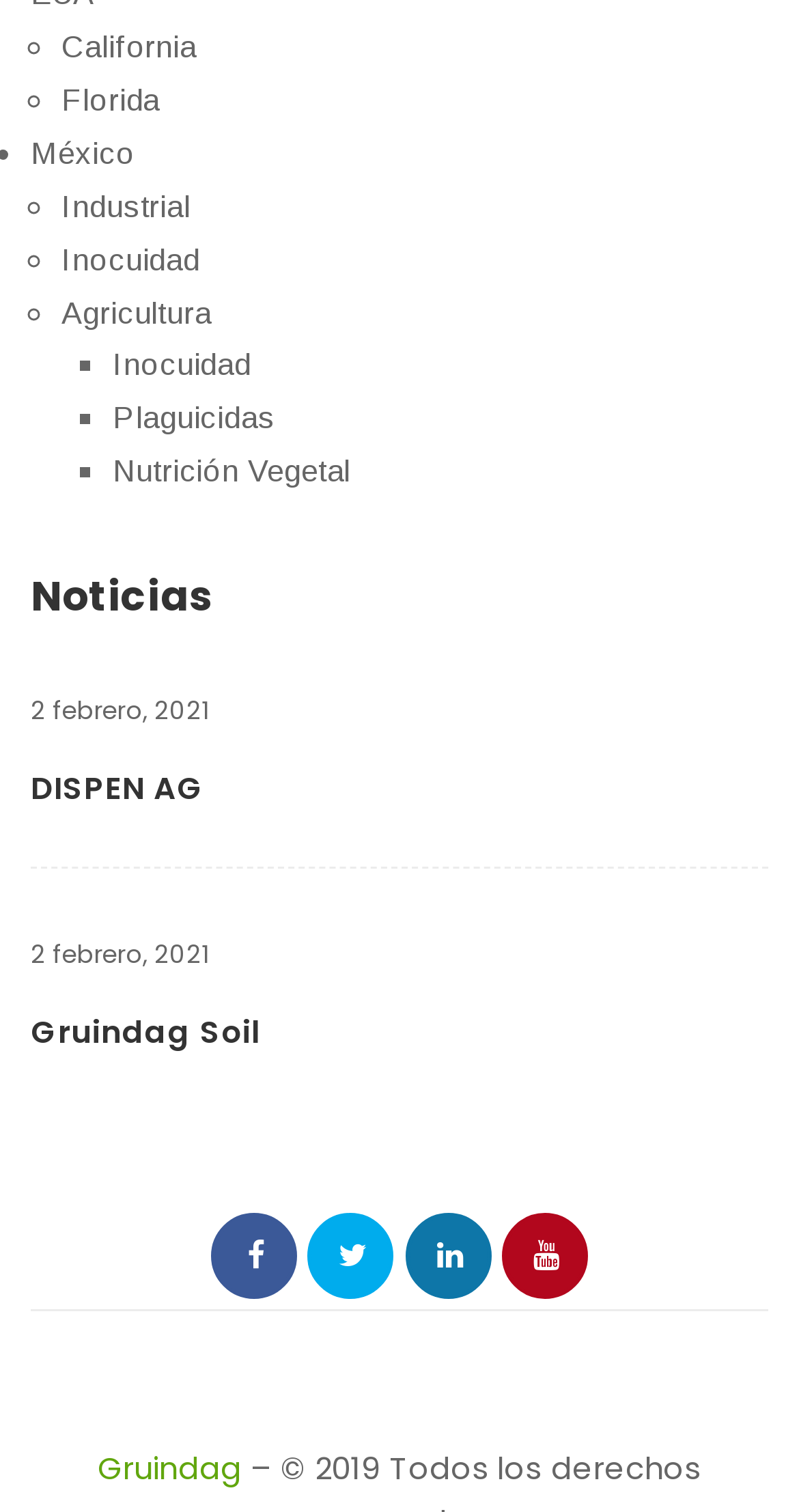Respond concisely with one word or phrase to the following query:
What is the title of the second section?

DISPEN AG